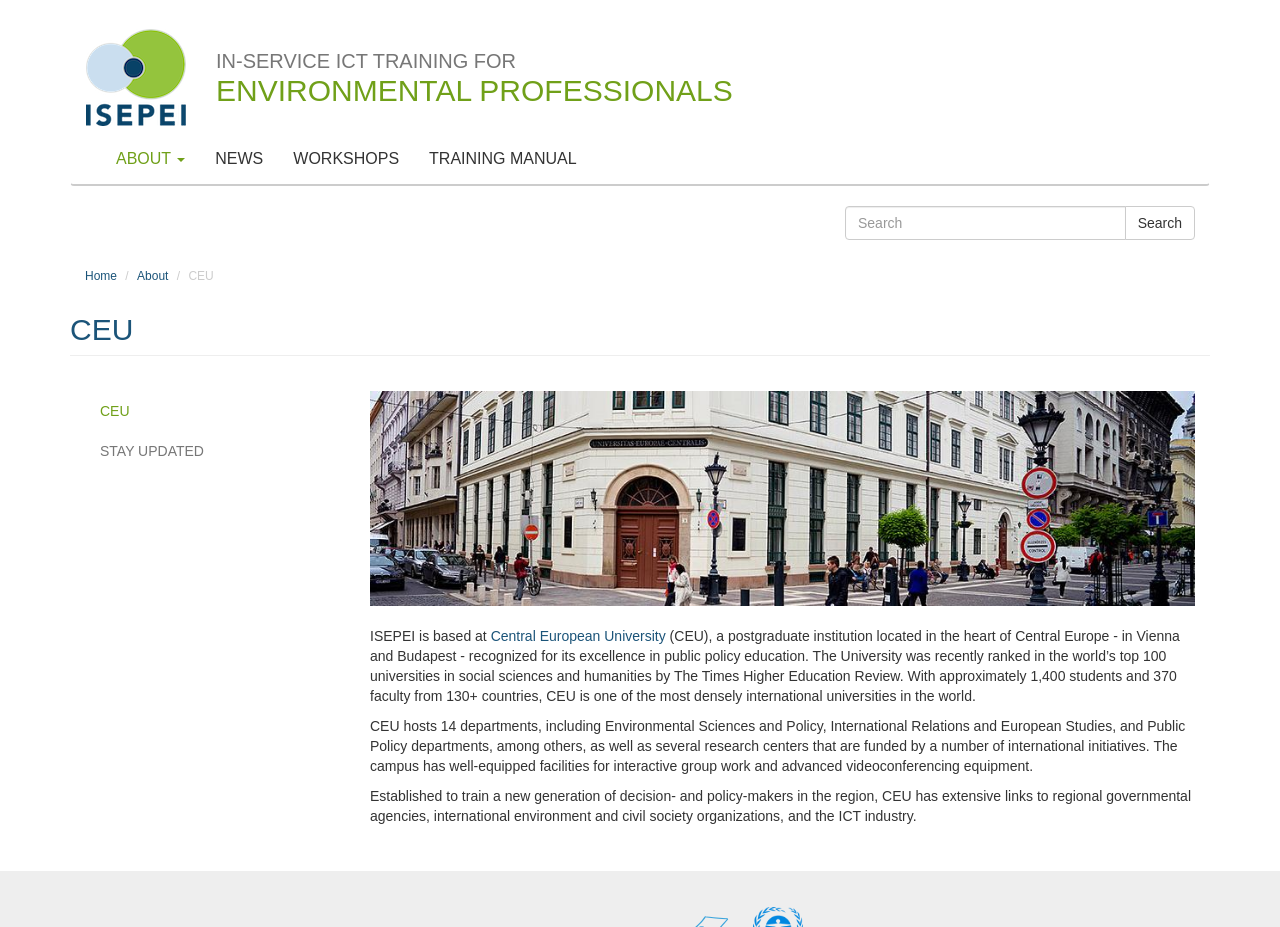What is the purpose of CEU?
We need a detailed and exhaustive answer to the question. Please elaborate.

I found the answer by reading the text that says 'Established to train a new generation of decision- and policy-makers in the region, CEU has extensive links to regional governmental agencies, international environment and civil society organizations, and the ICT industry.'.